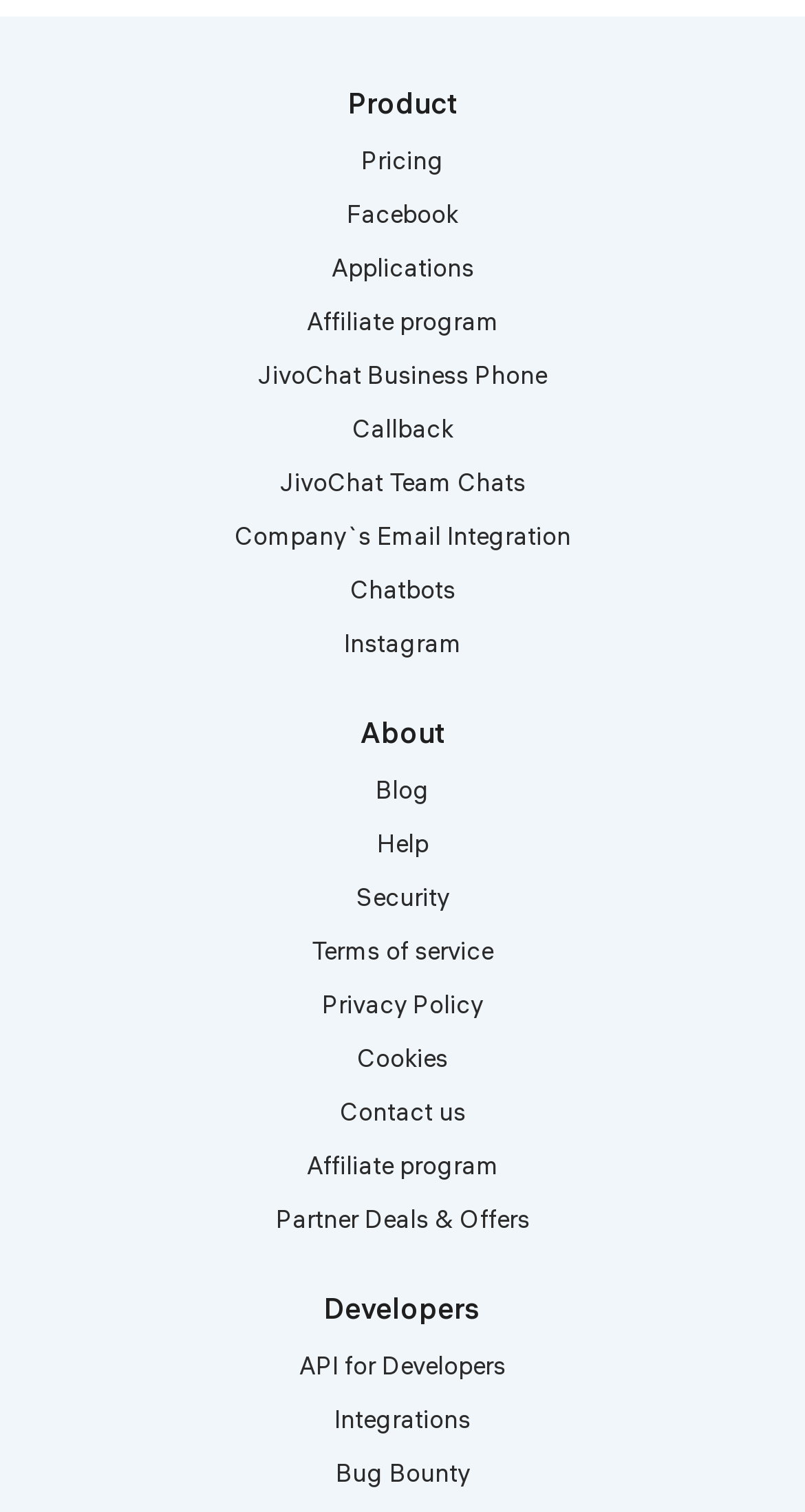Please study the image and answer the question comprehensively:
What is the last link on the webpage?

The last link on the webpage is 'Bug Bounty' which is located at coordinates [0.417, 0.964, 0.583, 0.985] and has a UI element type of 'link'.